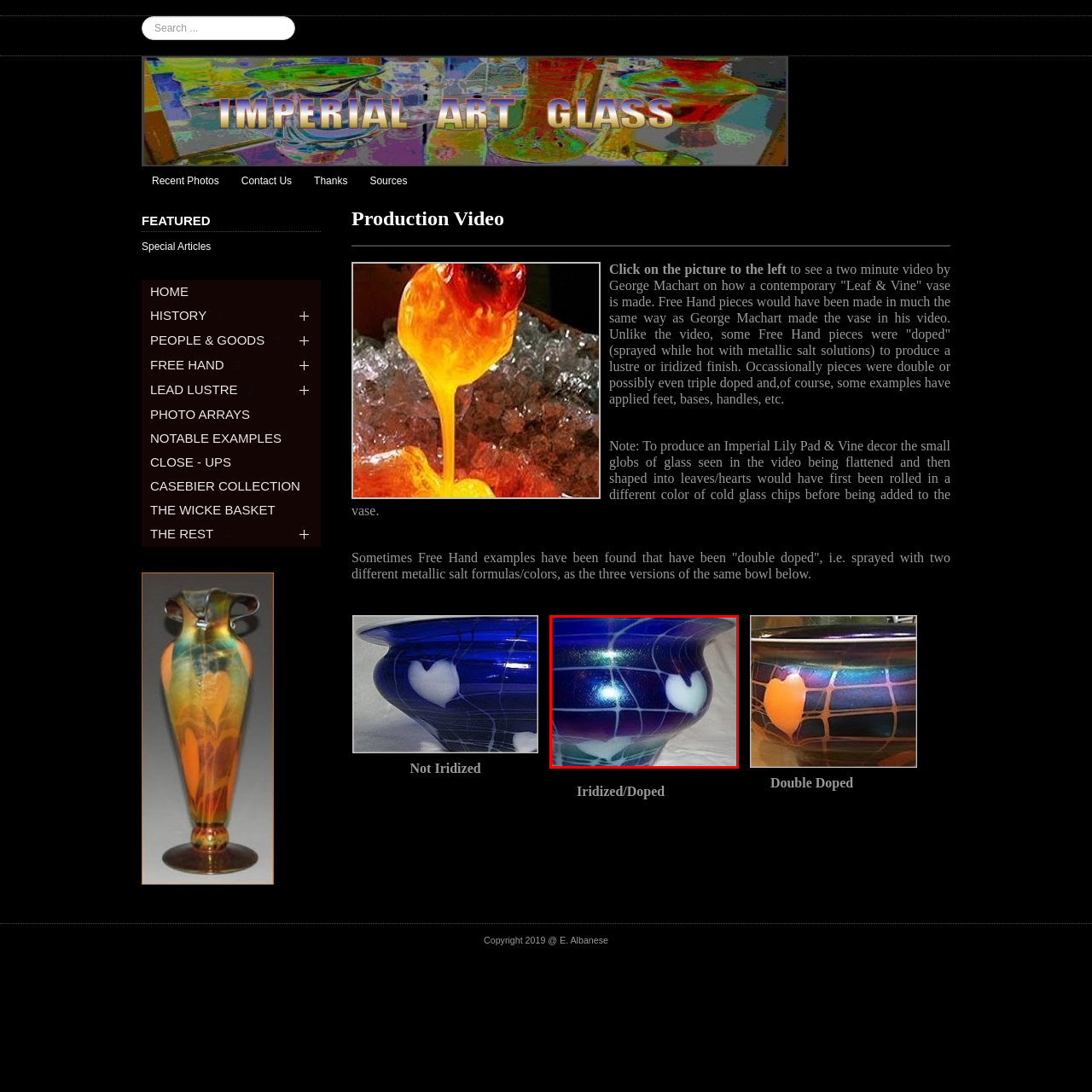What technique enhances the lustrous finish of the vase?
Observe the image within the red bounding box and formulate a detailed response using the visual elements present.

According to the caption, the technique of doping is used to enhance the lustrous finish of the vase, which is a characteristic of contemporary 'Leaf & Vine' vases.